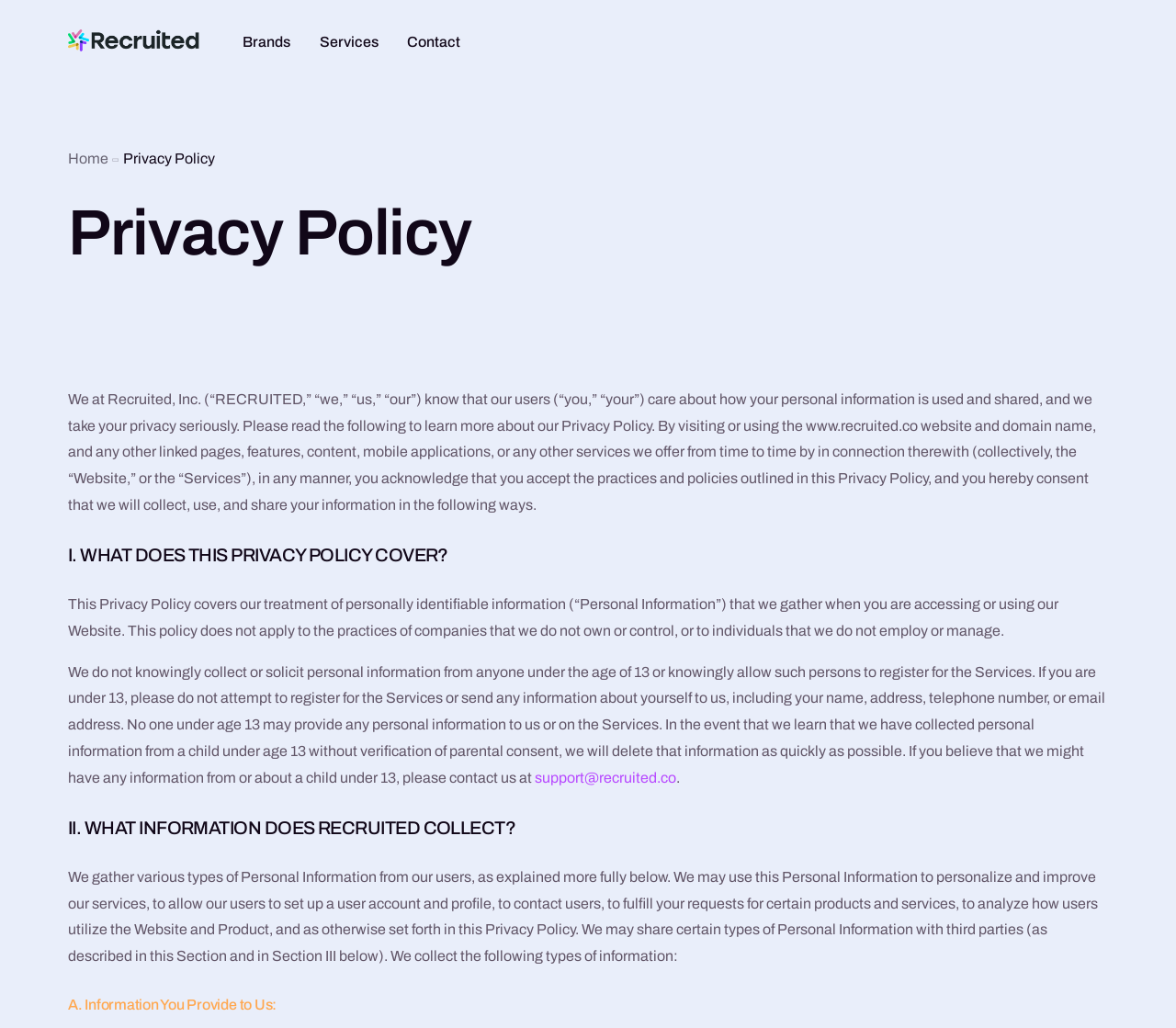What is the purpose of this webpage?
Using the image as a reference, deliver a detailed and thorough answer to the question.

The webpage is dedicated to explaining the privacy policy of Recruited, Inc., outlining how the company collects, uses, and shares personal information of its users.